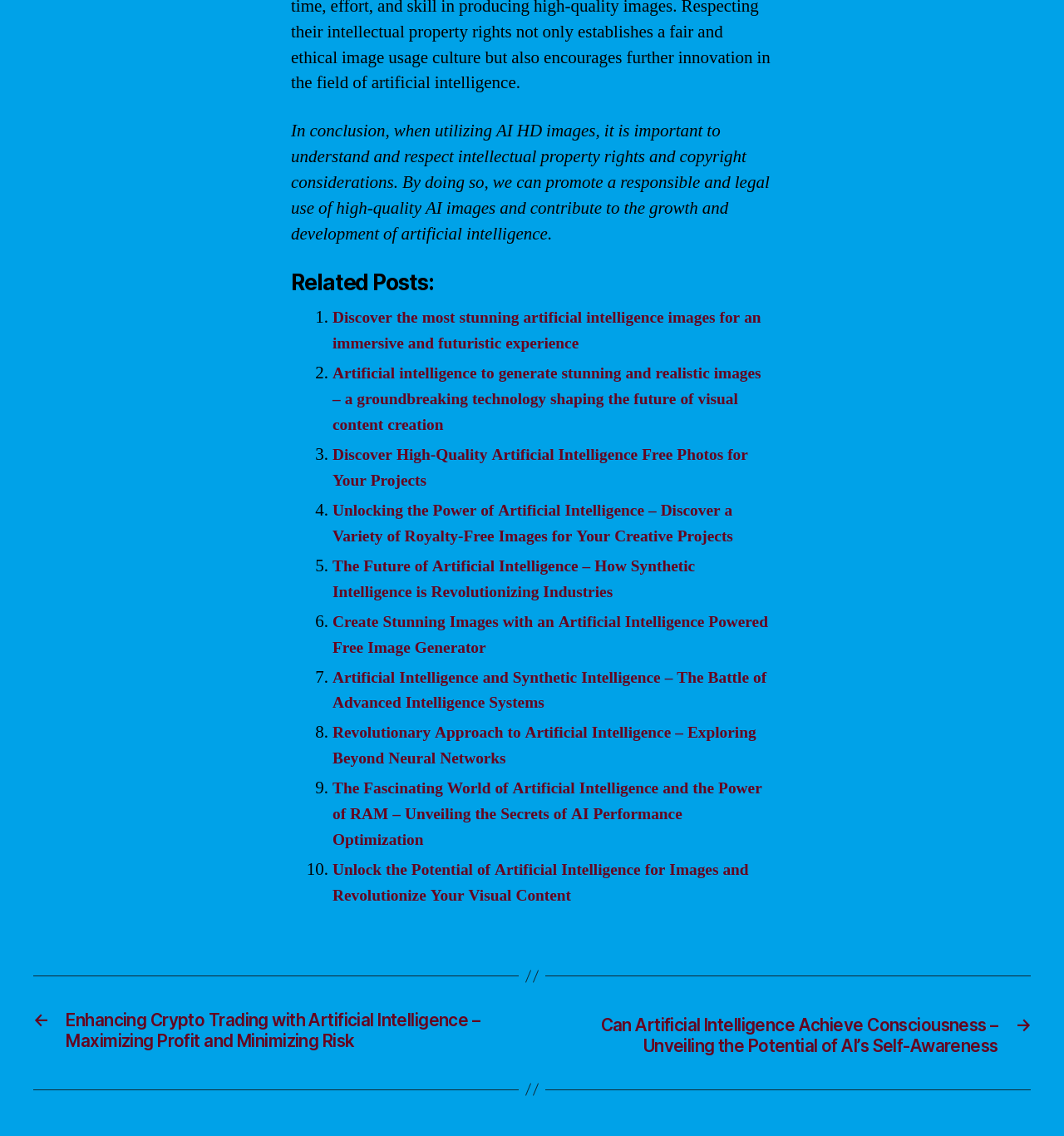Please identify the bounding box coordinates of the element that needs to be clicked to perform the following instruction: "View post about enhancing crypto trading with artificial intelligence".

[0.031, 0.904, 0.484, 0.967]